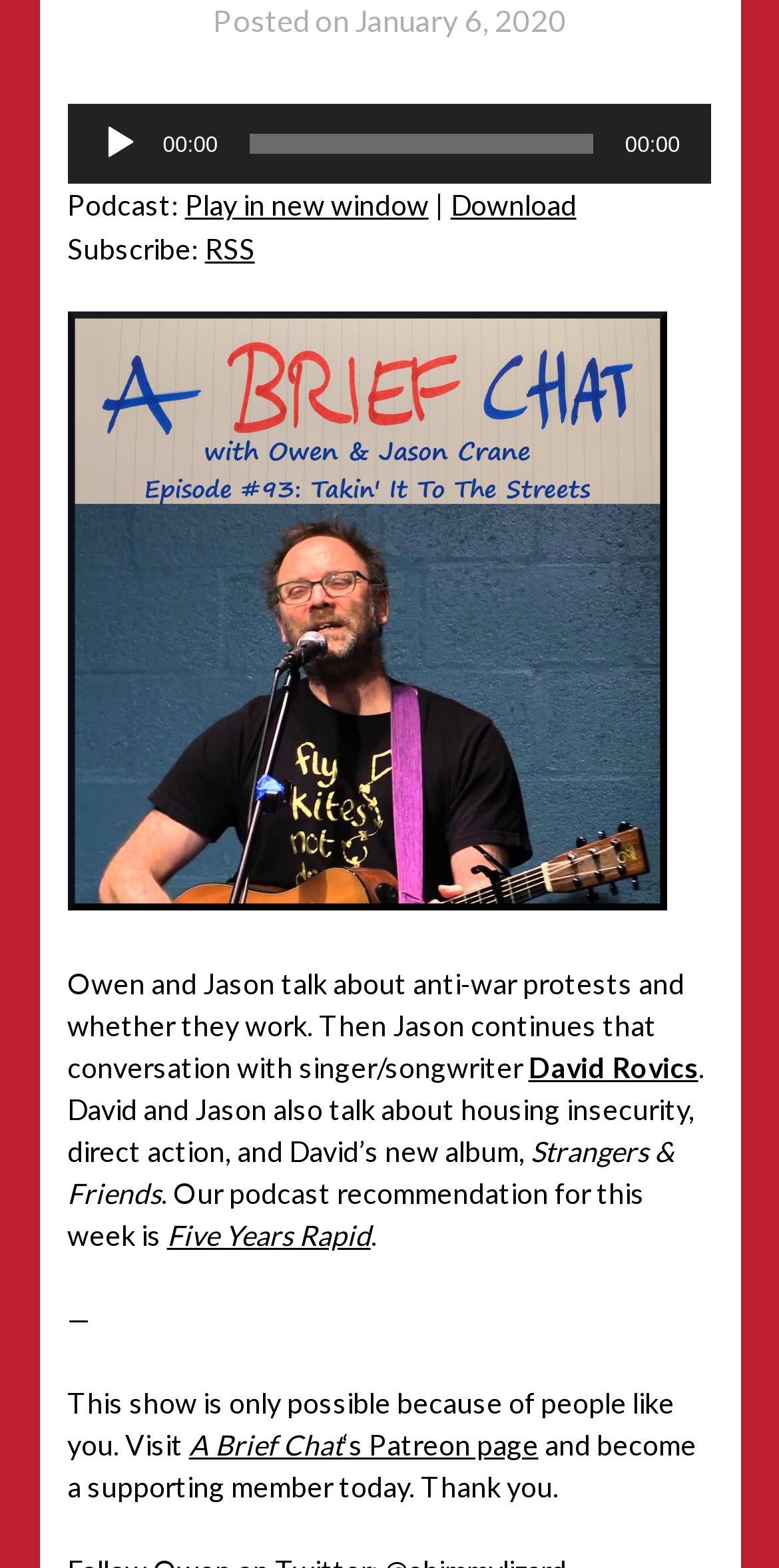Answer succinctly with a single word or phrase:
What is the name of the recommended podcast?

Five Years Rapid